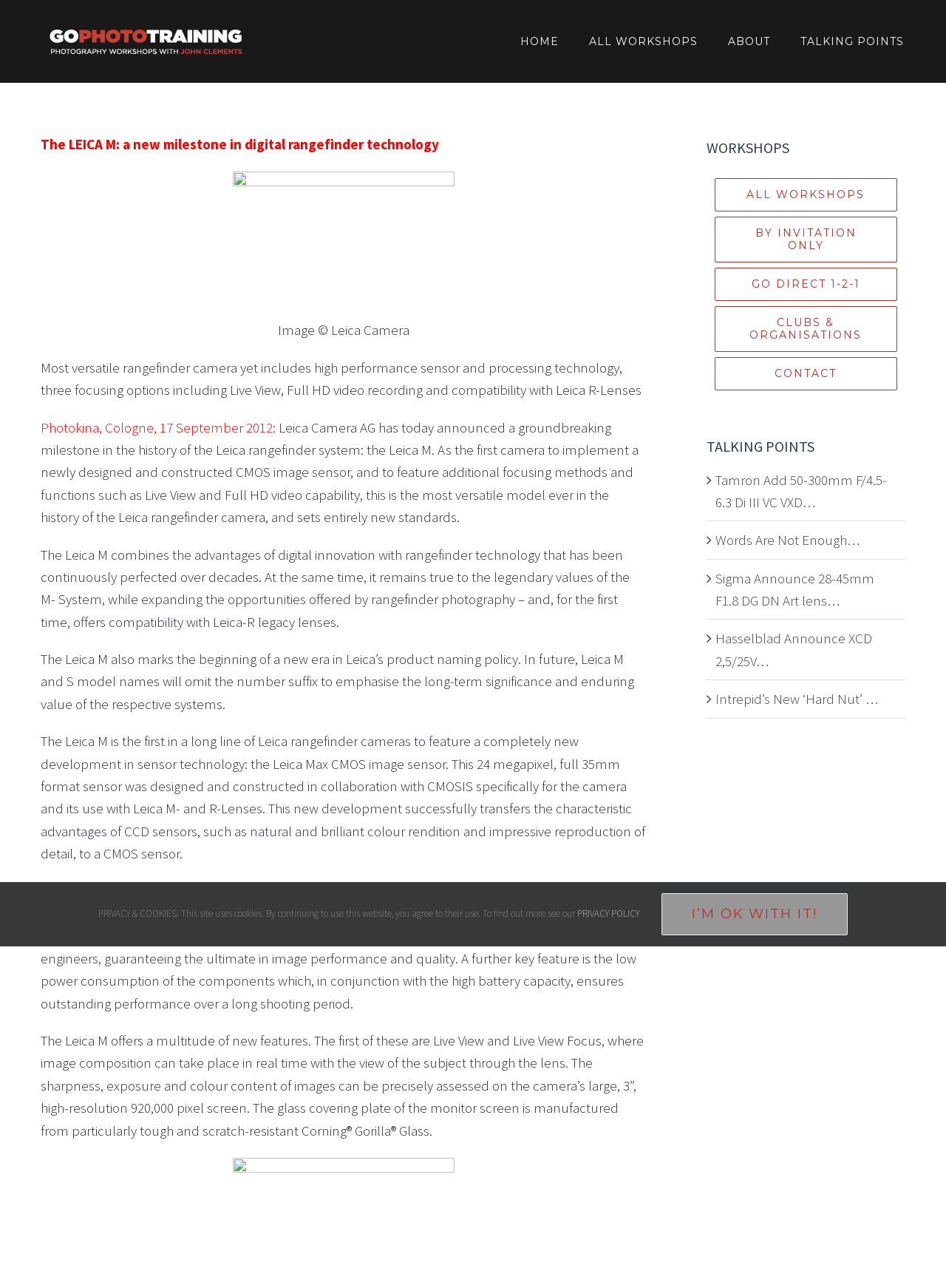What is the resolution of the camera's image sensor?
Please give a detailed and elaborate explanation in response to the question.

The webpage mentions that the Leica M features a newly designed and constructed CMOS image sensor, which is a 24 megapixel, full 35mm format sensor, designed and constructed in collaboration with CMOSIS specifically for the camera and its use with Leica M- and R-Lenses.